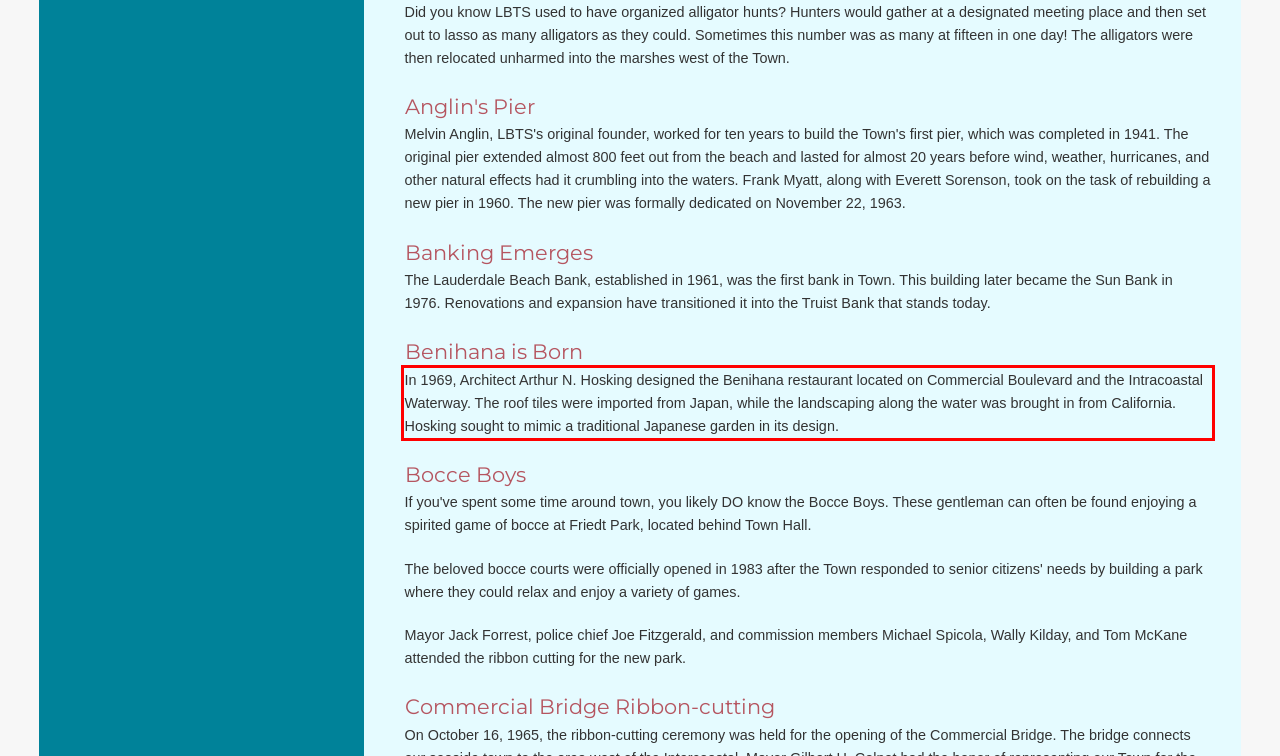Extract and provide the text found inside the red rectangle in the screenshot of the webpage.

In 1969, Architect Arthur N. Hosking designed the Benihana restaurant located on Commercial Boulevard and the Intracoastal Waterway. The roof tiles were imported from Japan, while the landscaping along the water was brought in from California. Hosking sought to mimic a traditional Japanese garden in its design.